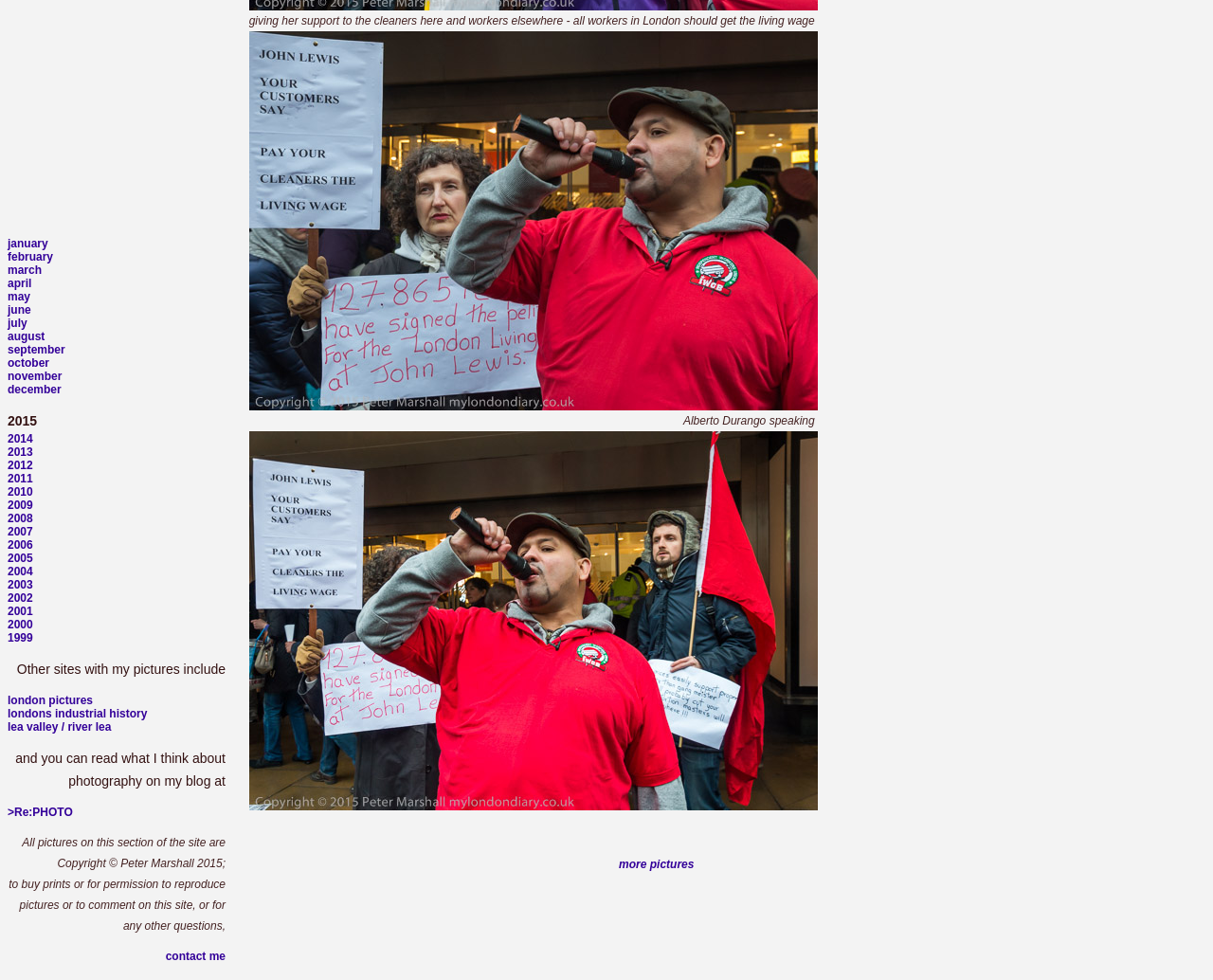Please provide a brief answer to the question using only one word or phrase: 
What is the copyright year of the pictures on this site?

2015